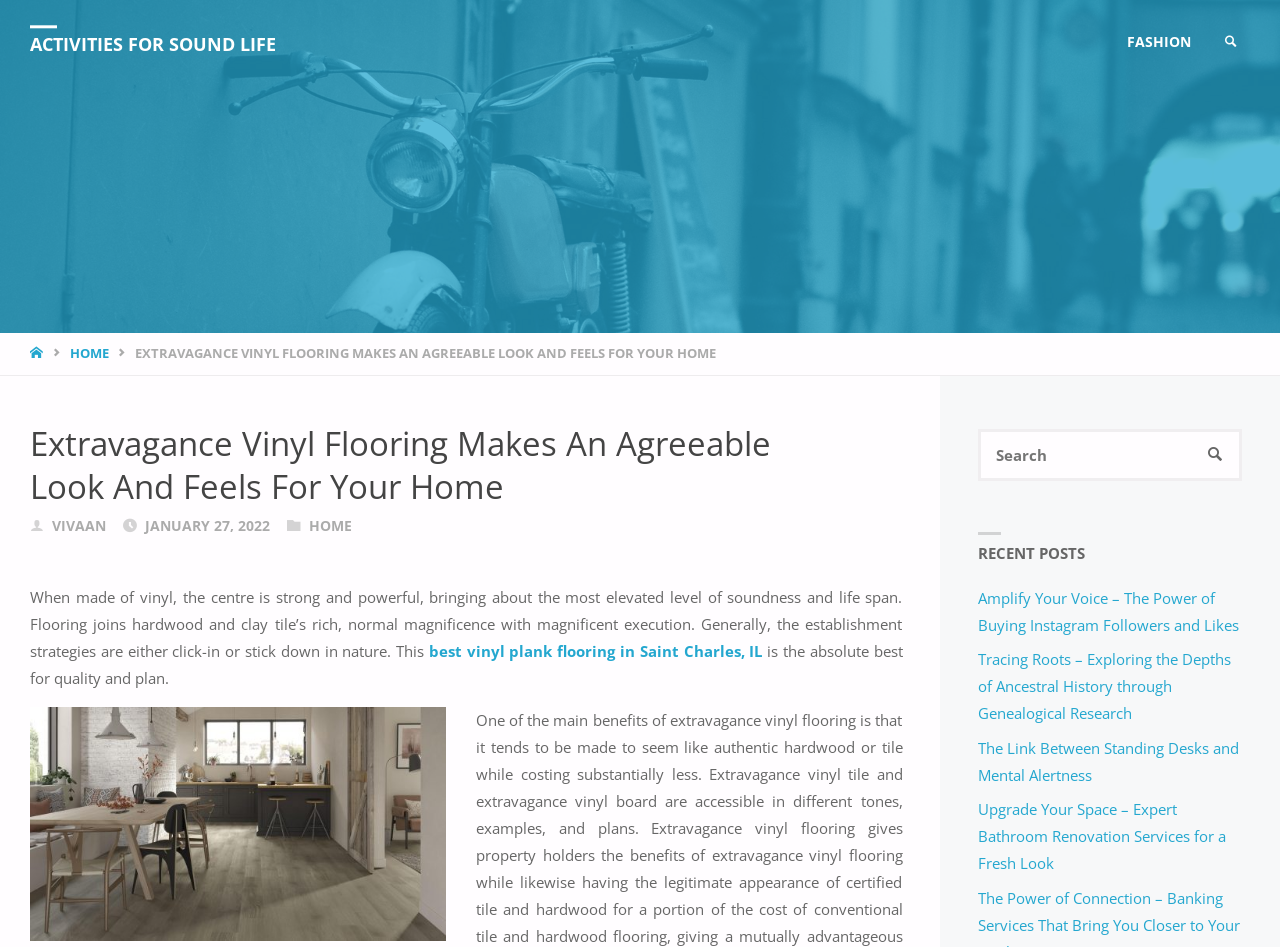Please give a concise answer to this question using a single word or phrase: 
What is the author of the article?

VIVAAN